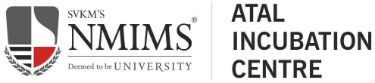Provide a comprehensive description of the image.

The image features the logo of the Atal Incubation Centre, part of SVKM's NMIMS University. The logo prominently displays the university's name "NMIMS" alongside the designation "ATAL INCUBATION CENTRE." The design emphasizes innovation and entrepreneurship, reflecting the center's mission to support startups and promote business incubation. This visual identity represents NMIMS as a leader in providing resources and mentorship for emerging ventures in various sectors.